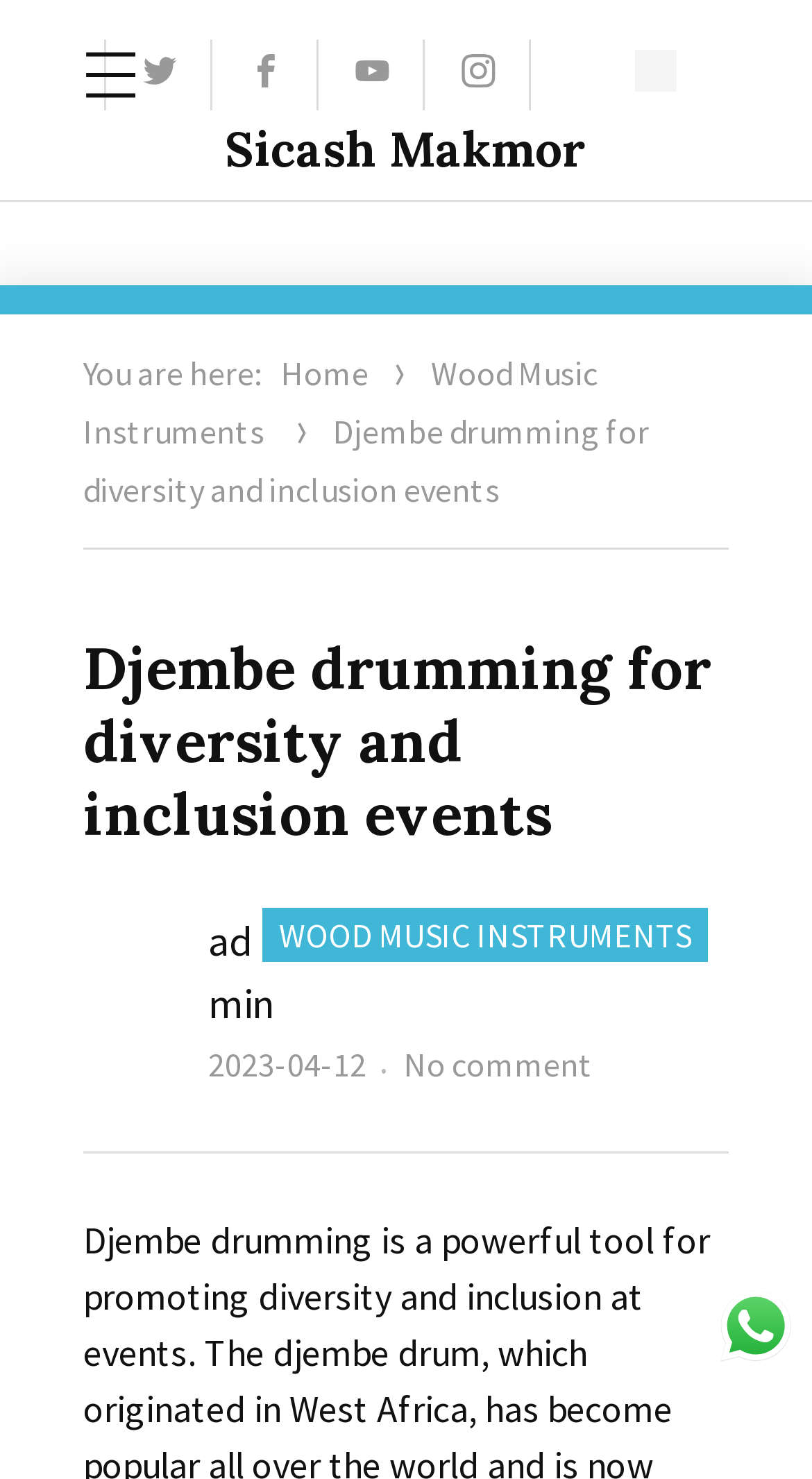Based on the image, provide a detailed response to the question:
What is the category of the article?

I found the category of the article in the link element with the text 'WOOD MUSIC INSTRUMENTS'.